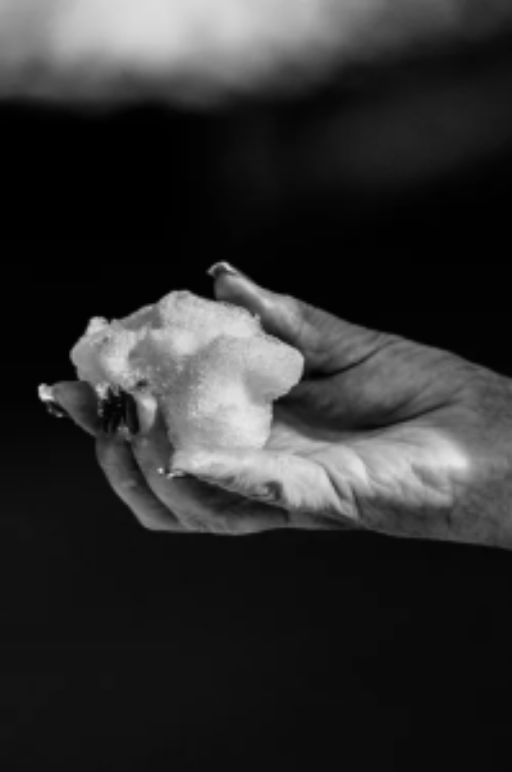Answer the question in a single word or phrase:
What is the symbolic meaning of the snowball in the image?

Winter fun